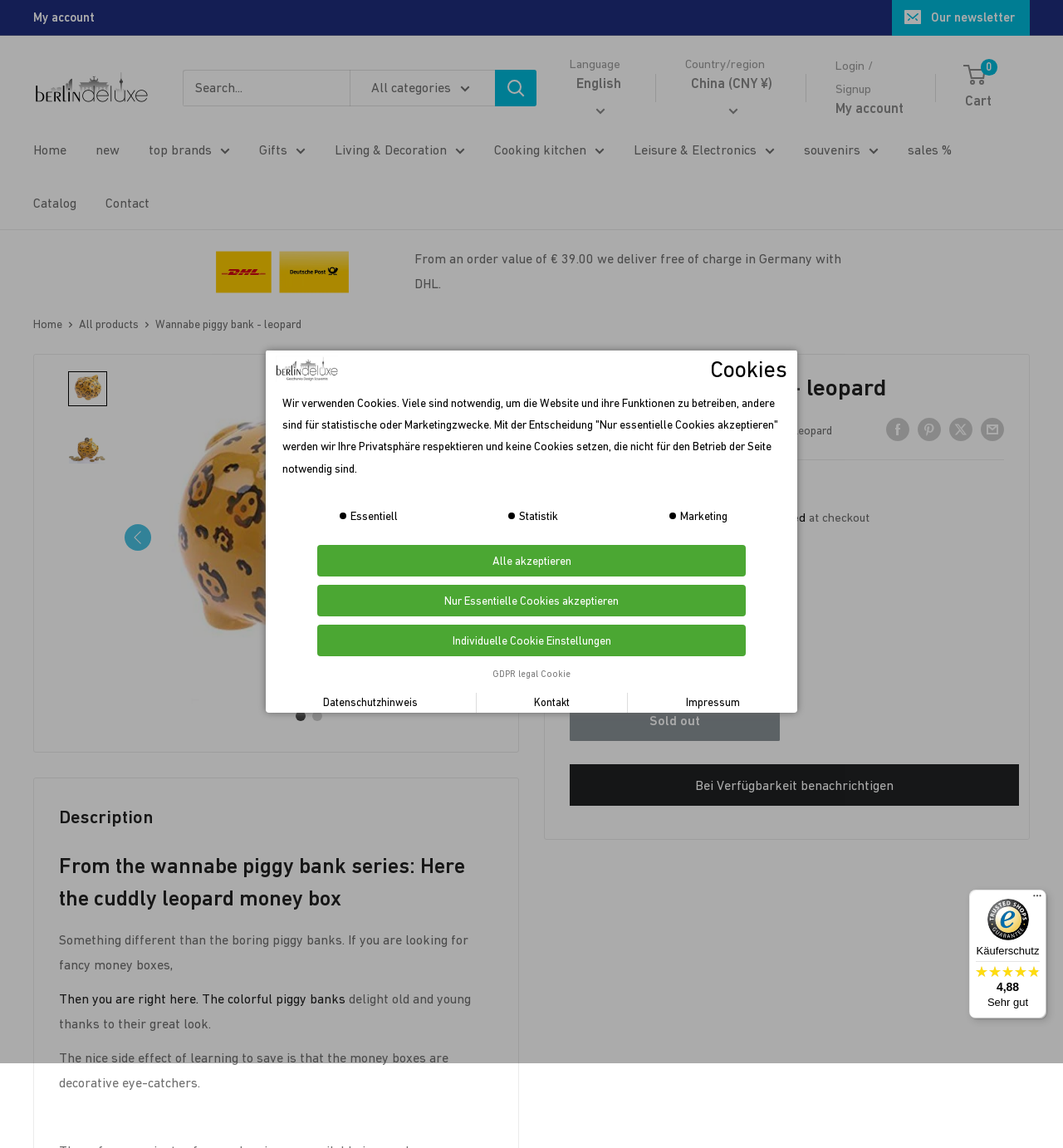Given the description input value="1" aria-label="Quantity" name="quantity" value="1", predict the bounding box coordinates of the UI element. Ensure the coordinates are in the format (top-left x, top-left y, bottom-right x, bottom-right y) and all values are between 0 and 1.

[0.63, 0.52, 0.68, 0.55]